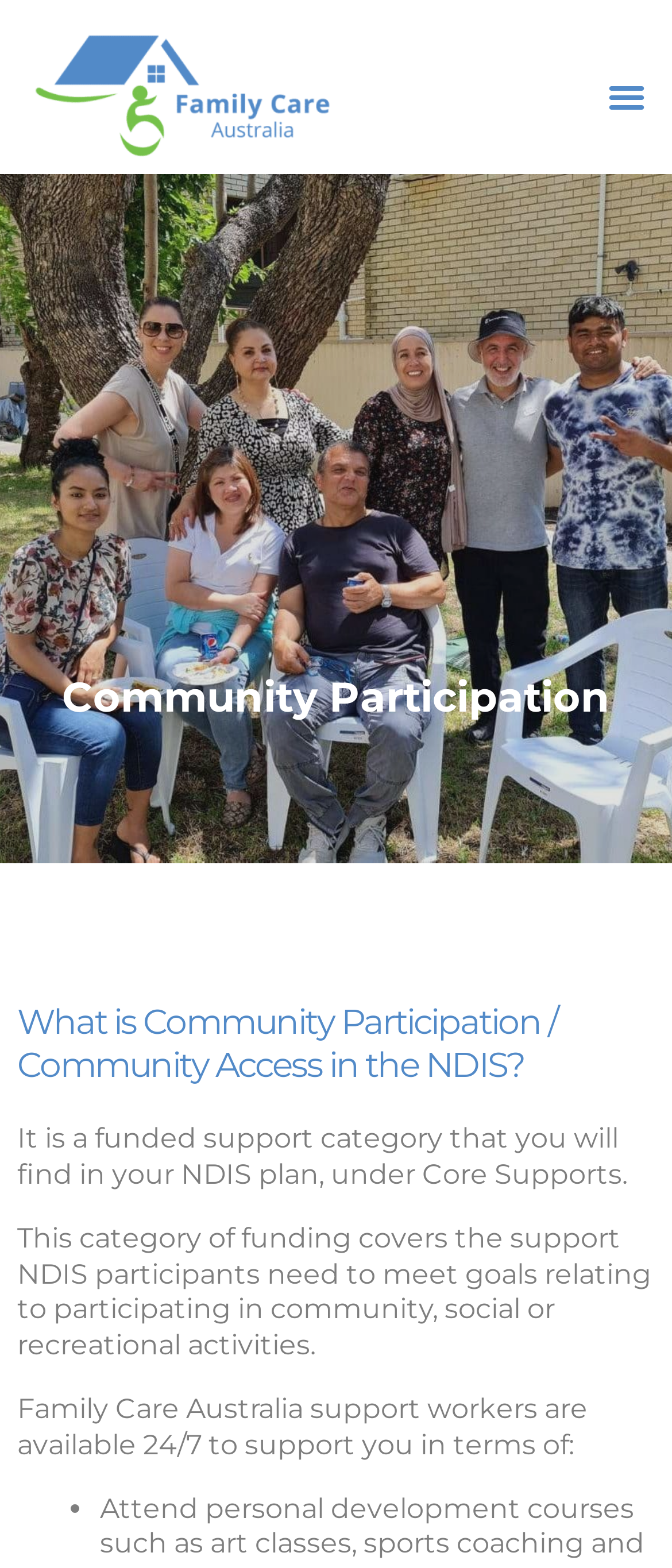Give a detailed explanation of the elements present on the webpage.

The webpage is about Community Participation and its relation to the National Disability Insurance Scheme (NDIS). At the top left of the page, there is a link with no descriptive text. On the top right, there is a button labeled "Menu Toggle" which is not expanded. 

Below the top section, there is a heading that reads "Community Participation" in a prominent position, spanning the entire width of the page. Underneath this heading, there is a subheading that asks "What is Community Participation / Community Access in the NDIS?" which takes up most of the page width. 

Following this subheading, there are three paragraphs of text. The first paragraph explains that Community Participation is a funded support category found in NDIS plans under Core Supports. The second paragraph describes what this category of funding covers, which is supporting NDIS participants in meeting their goals related to community, social, or recreational activities. The third paragraph mentions that Family Care Australia support workers are available 24/7 to support individuals in certain aspects. 

Below the third paragraph, there is a bullet point marked by a "•" symbol, indicating the start of a list, although the list items are not provided.